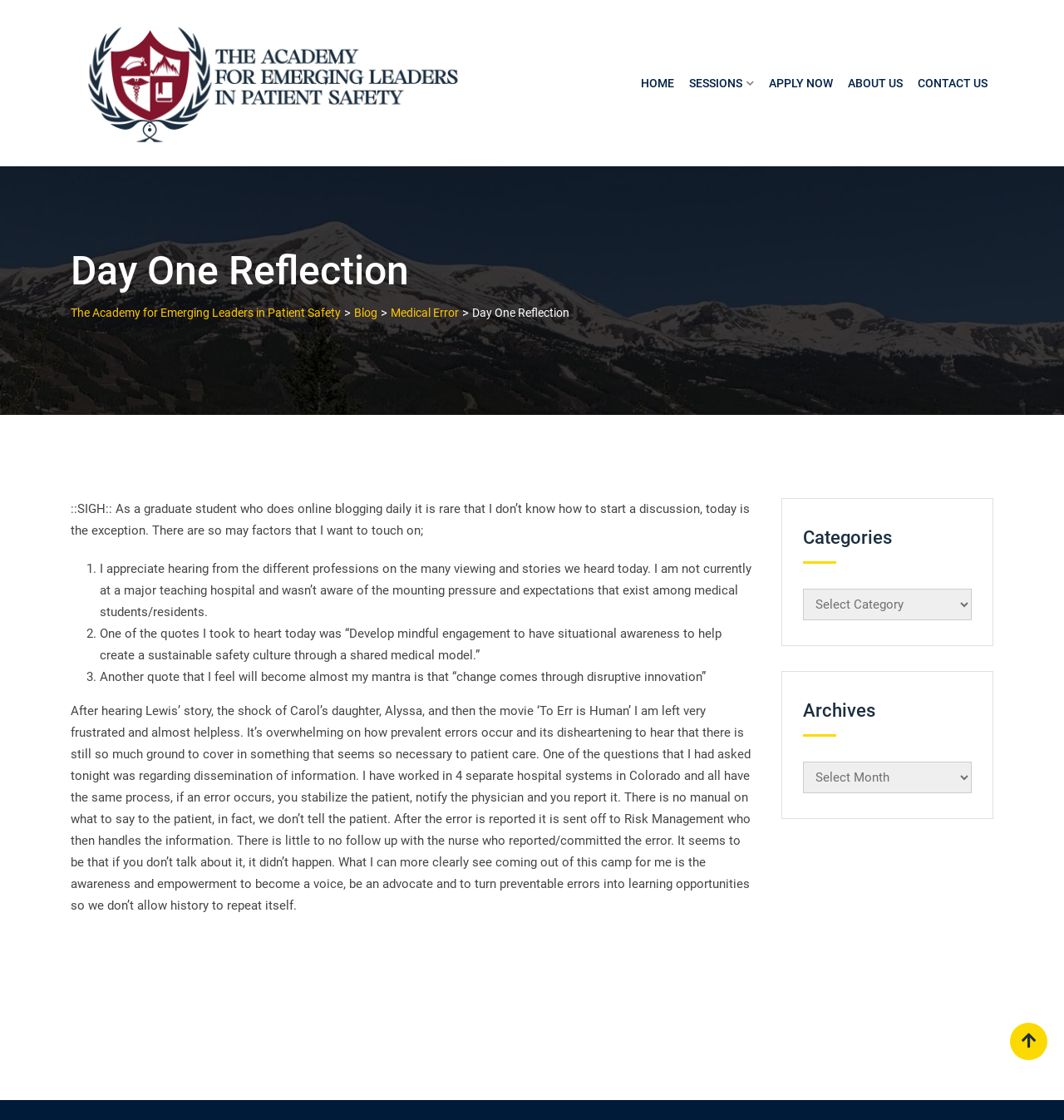Can you find and generate the webpage's heading?

Day One Reflection